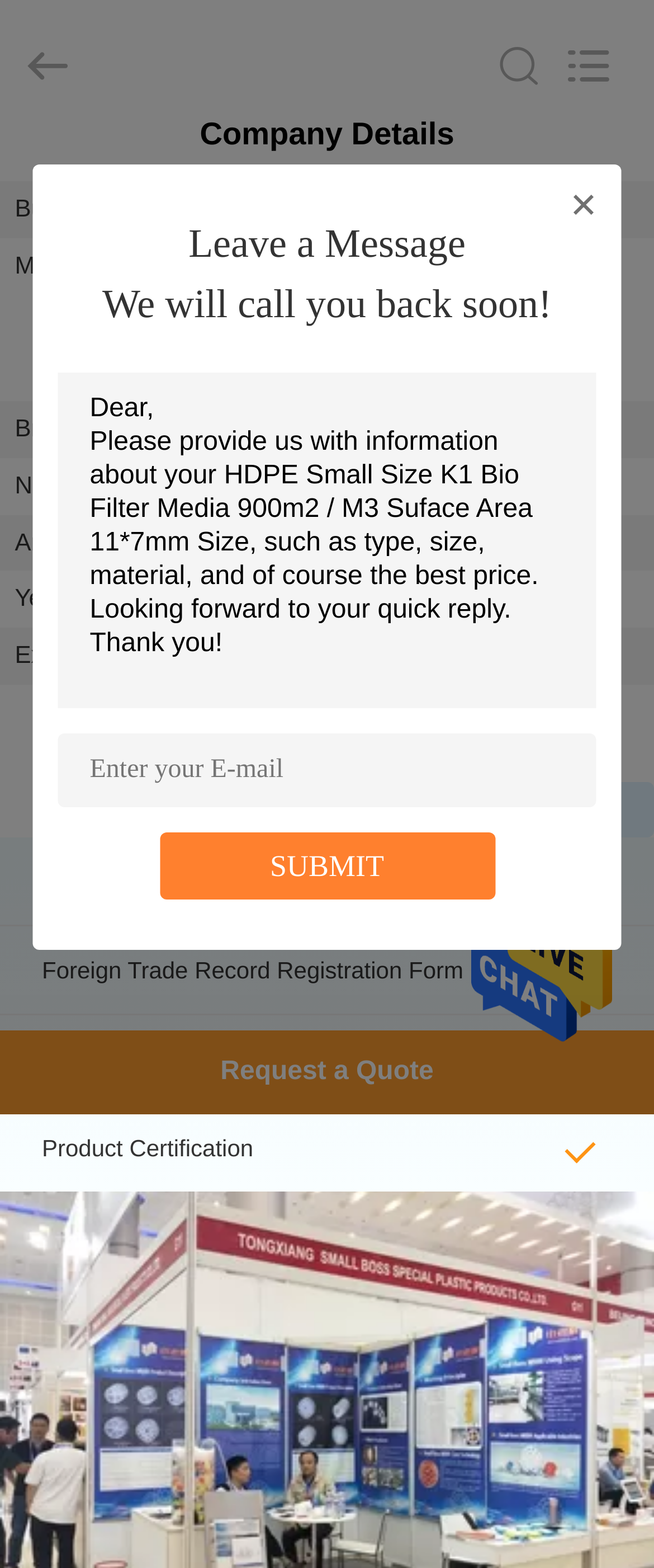Determine the bounding box coordinates for the clickable element to execute this instruction: "Search what you want". Provide the coordinates as four float numbers between 0 and 1, i.e., [left, top, right, bottom].

[0.0, 0.0, 0.88, 0.083]